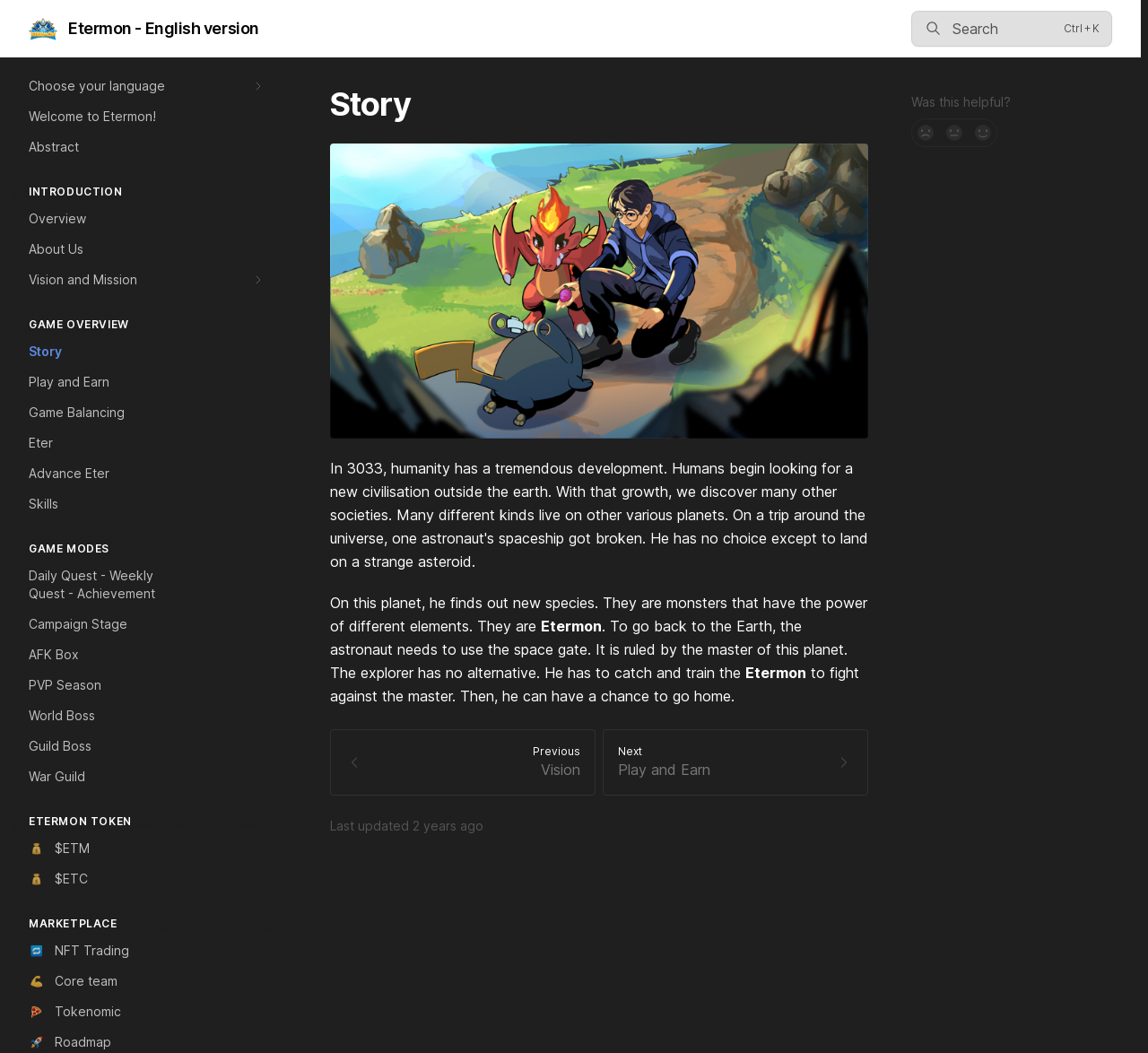Your task is to find and give the main heading text of the webpage.

Etermon - English version